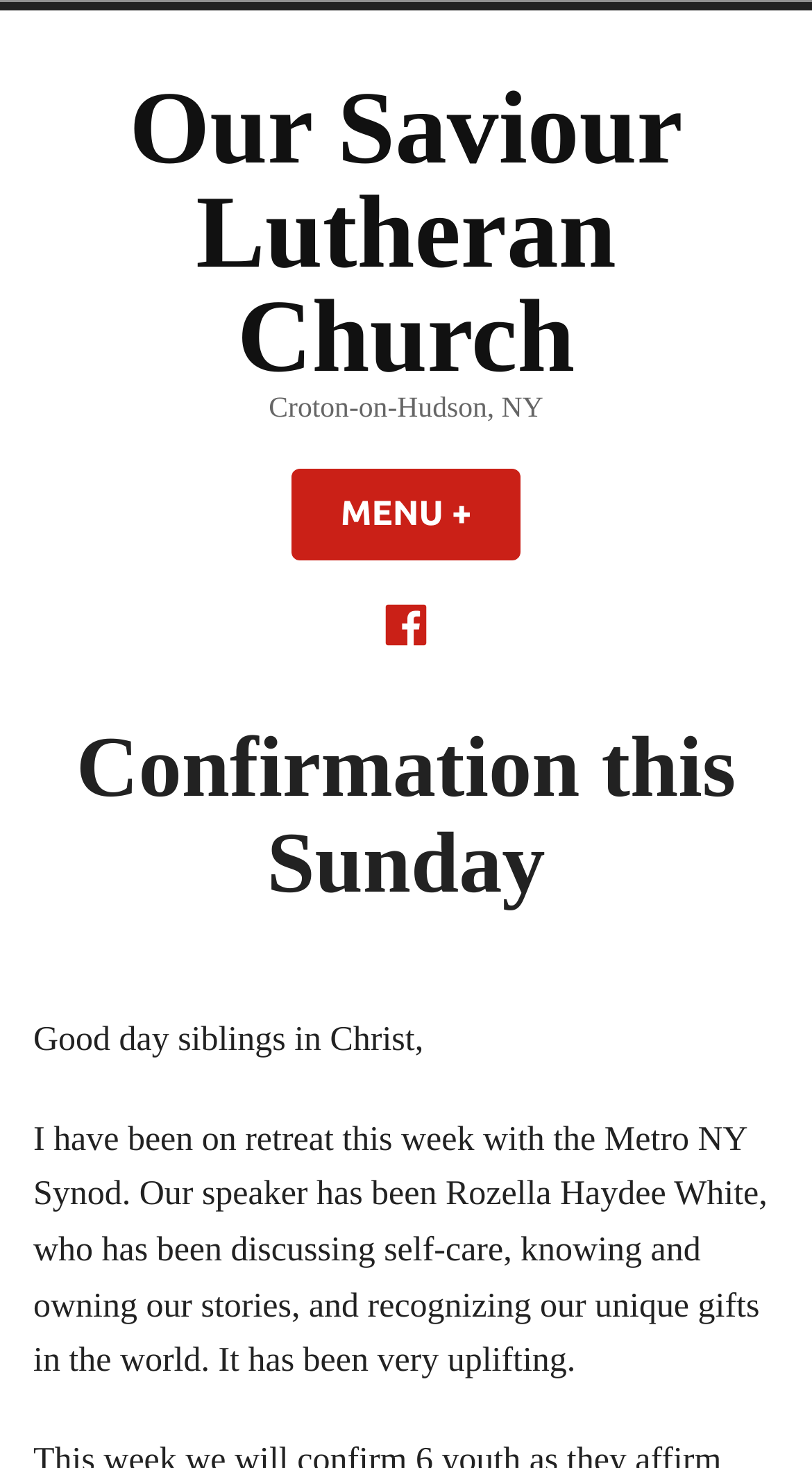Where is the church located?
Please give a detailed and elaborate explanation in response to the question.

The location of the church can be found in the StaticText element with the text 'Croton-on-Hudson, NY' which is placed below the church name, indicating the church's location.